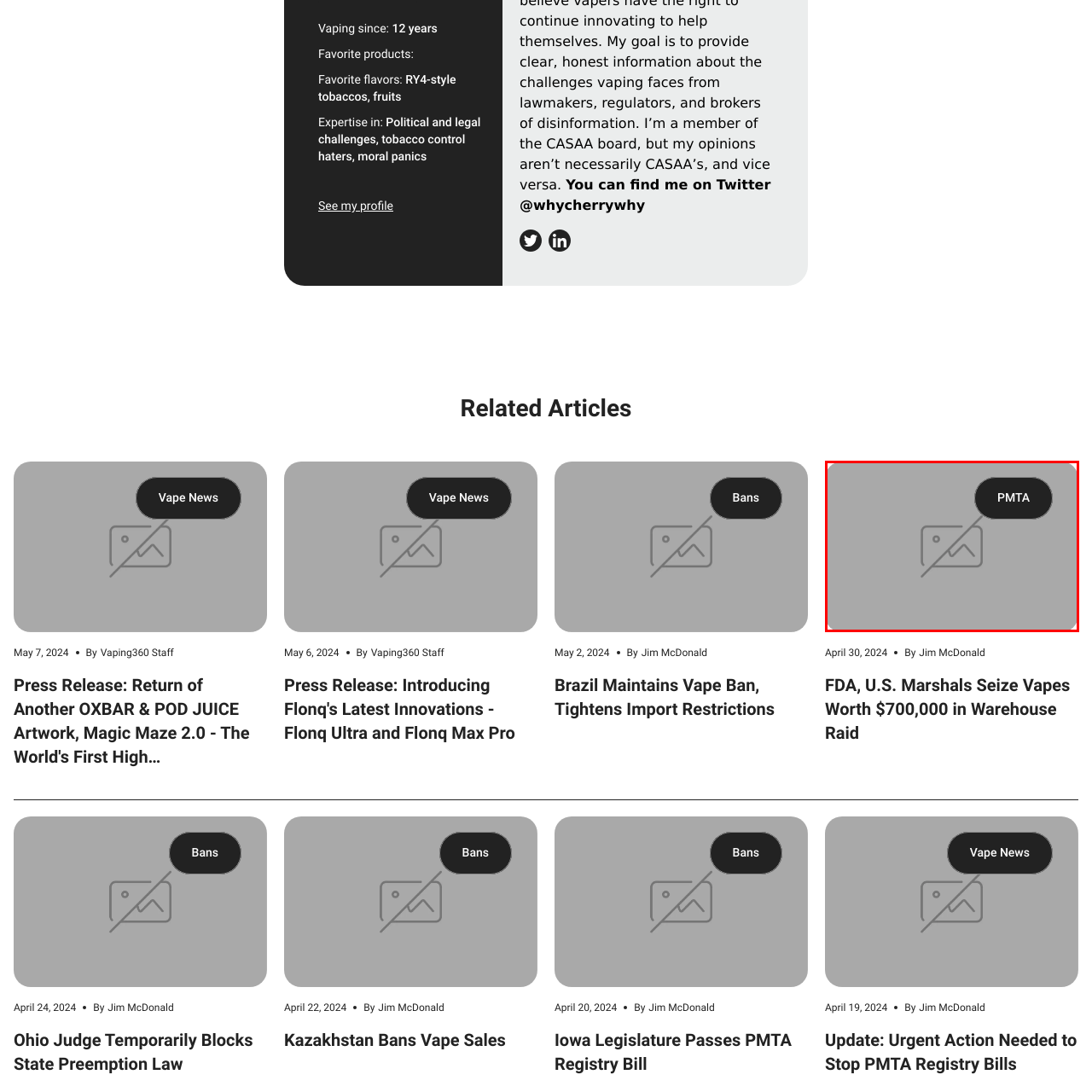Direct your attention to the image contained by the red frame and provide a detailed response to the following question, utilizing the visual data from the image:
Who conducted the warehouse raid?

The title of the section of the webpage associated with this image, 'FDA, U.S. Marshals Seize Vapes Worth $700,000 in Warehouse Raid', suggests that the Food and Drug Administration (FDA) and the U.S. Marshals were involved in the enforcement action, specifically conducting the warehouse raid.